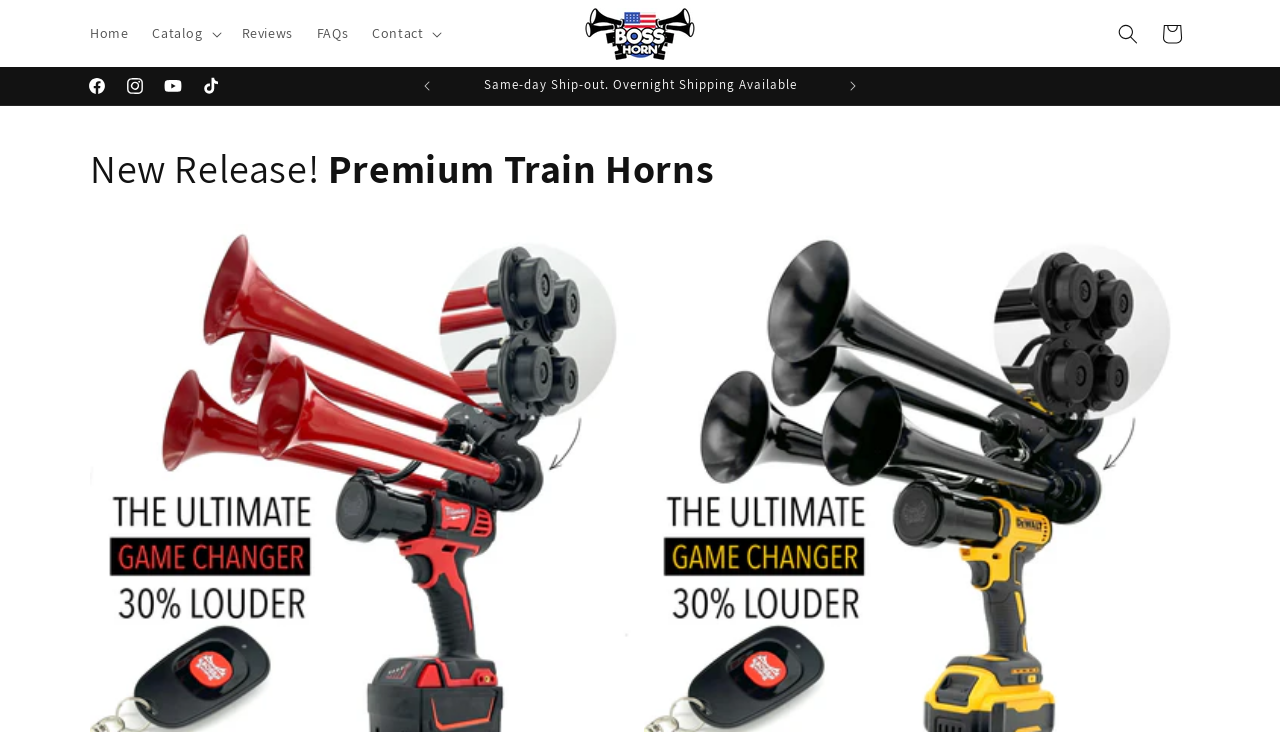Analyze the image and answer the question with as much detail as possible: 
What is the name of the air horn brand?

I found that the link 'BossHorn' is located on the webpage, which suggests that it is an air horn brand. The corresponding image is also labeled as 'BossHorn'.